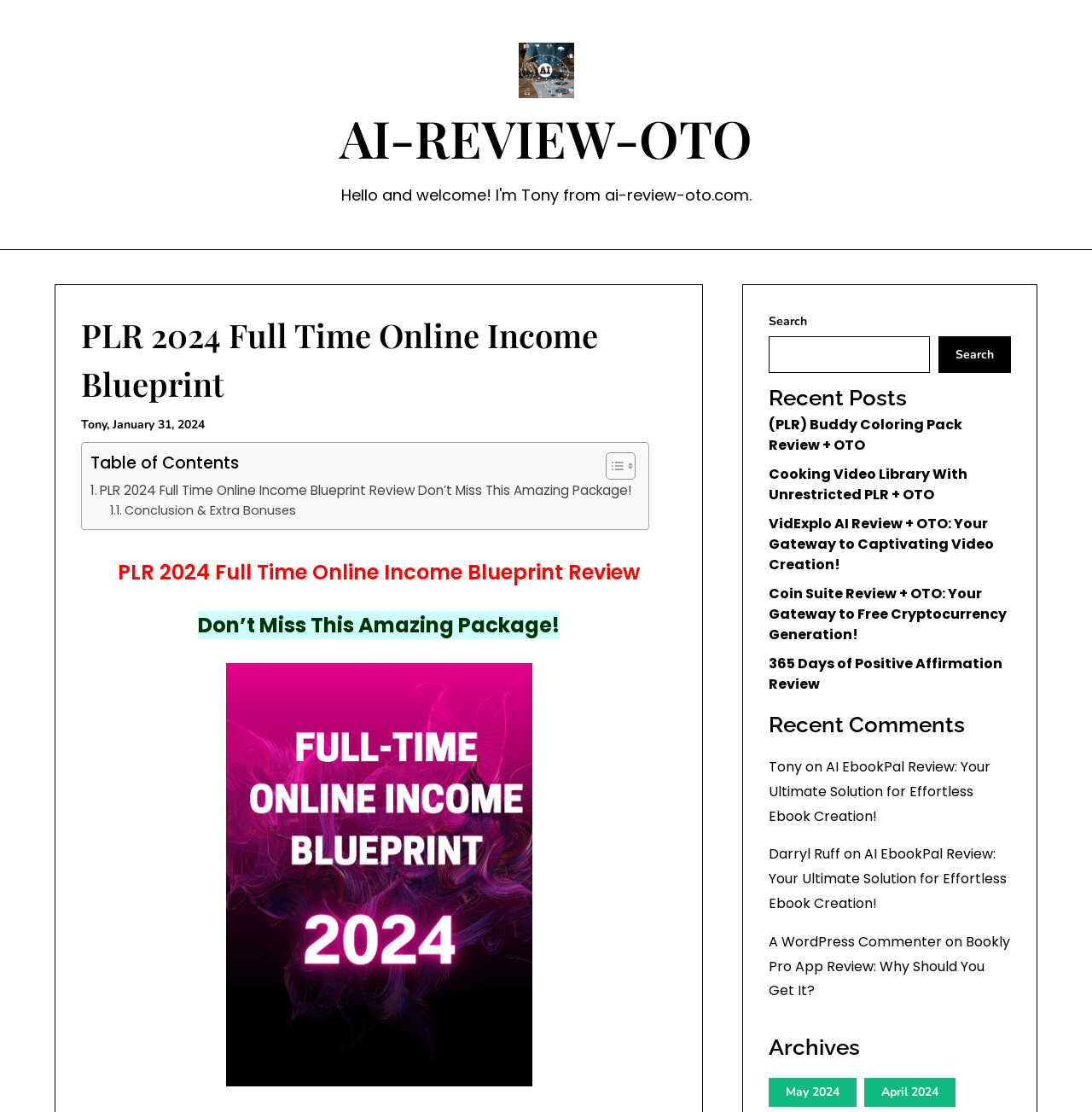Locate the bounding box coordinates of the clickable element to fulfill the following instruction: "View the 'Archives'". Provide the coordinates as four float numbers between 0 and 1 in the format [left, top, right, bottom].

[0.704, 0.927, 0.926, 0.957]